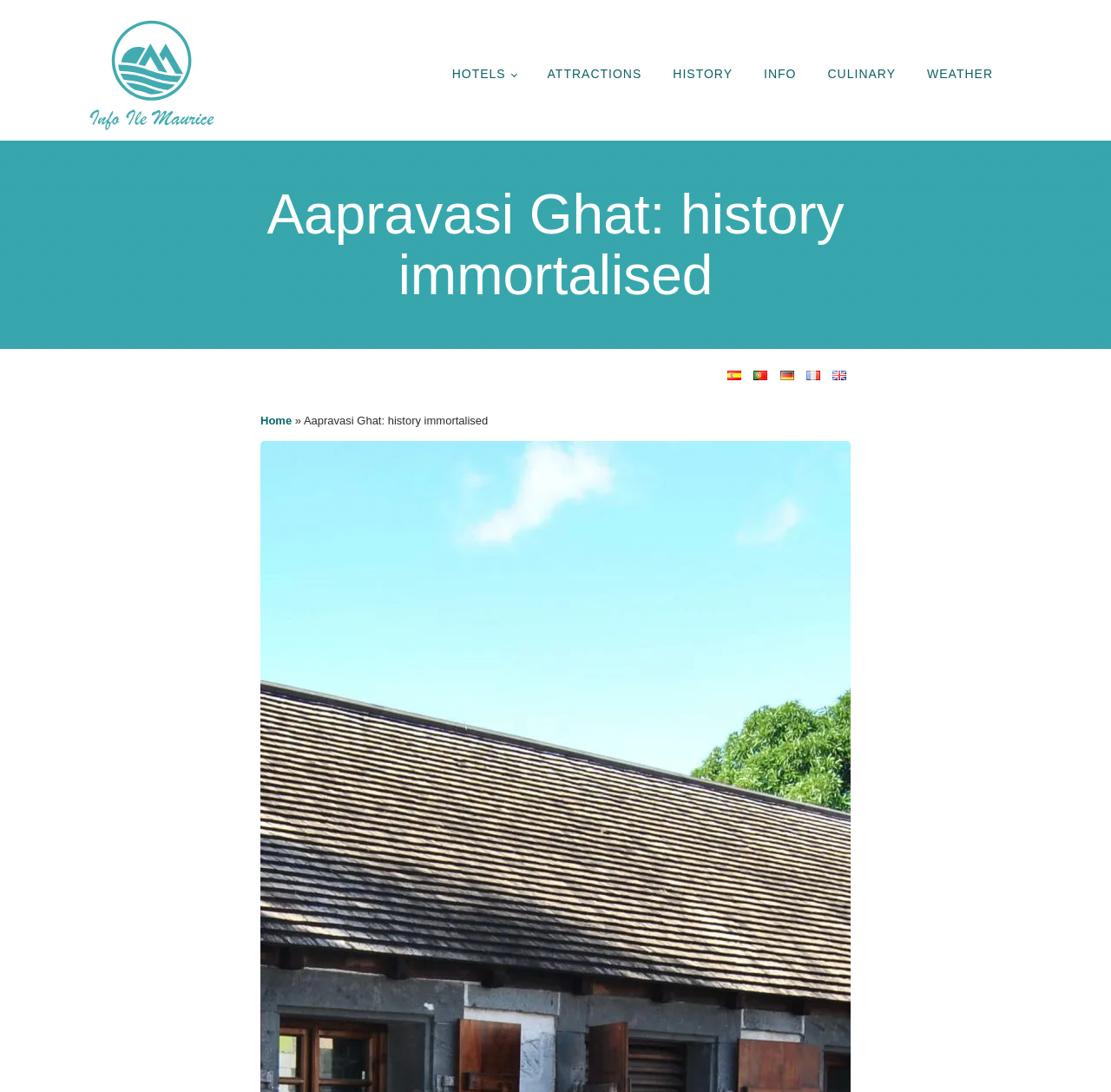Using the information in the image, give a comprehensive answer to the question: 
How many main categories are available?

I counted the number of main category links available on the webpage, which are HOTELS, ATTRACTIONS, HISTORY, INFO, CULINARY, and WEATHER.